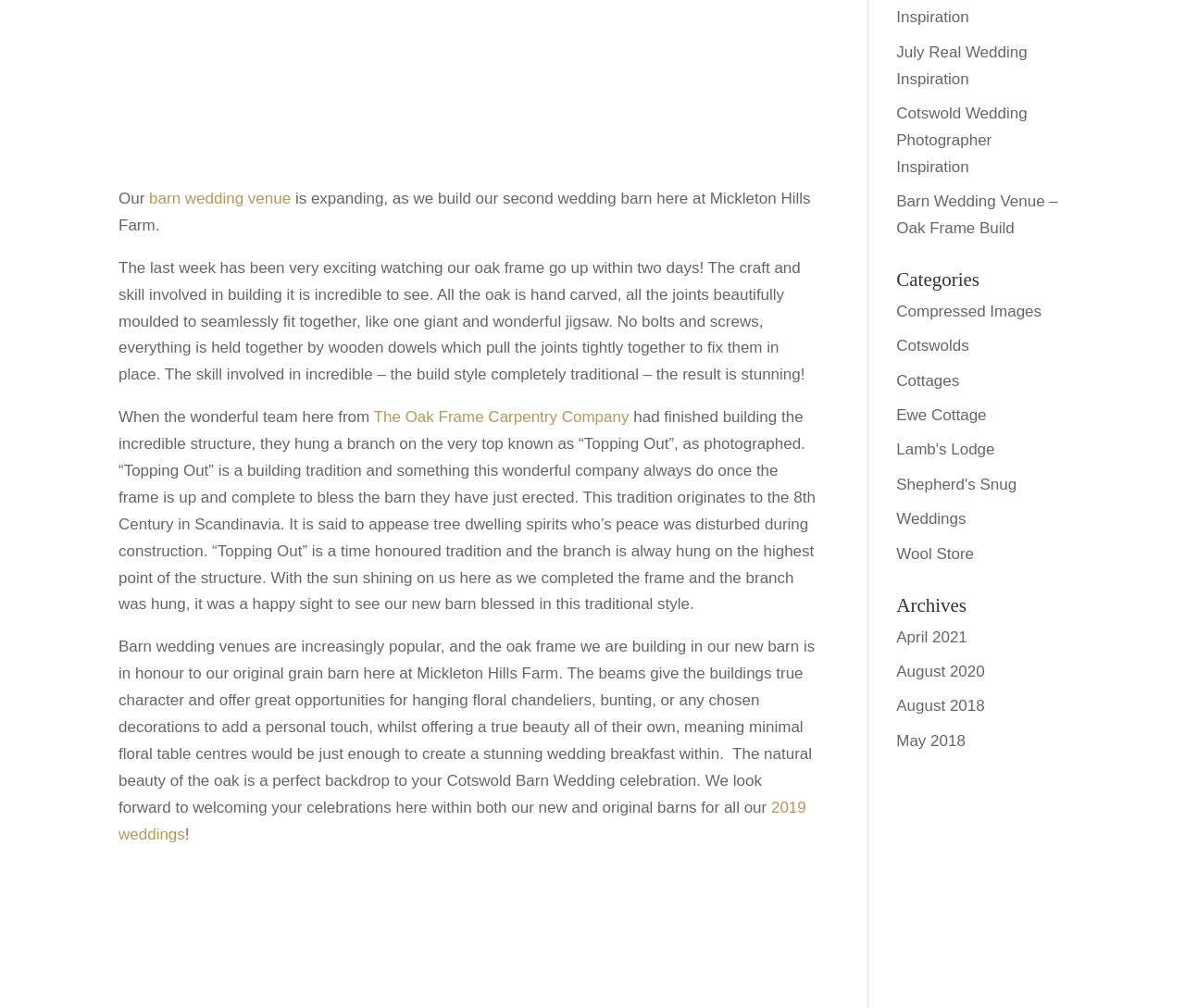Provide the bounding box coordinates of the HTML element this sentence describes: "Compressed Images". The bounding box coordinates consist of four float numbers between 0 and 1, i.e., [left, top, right, bottom].

[0.756, 0.3, 0.879, 0.318]